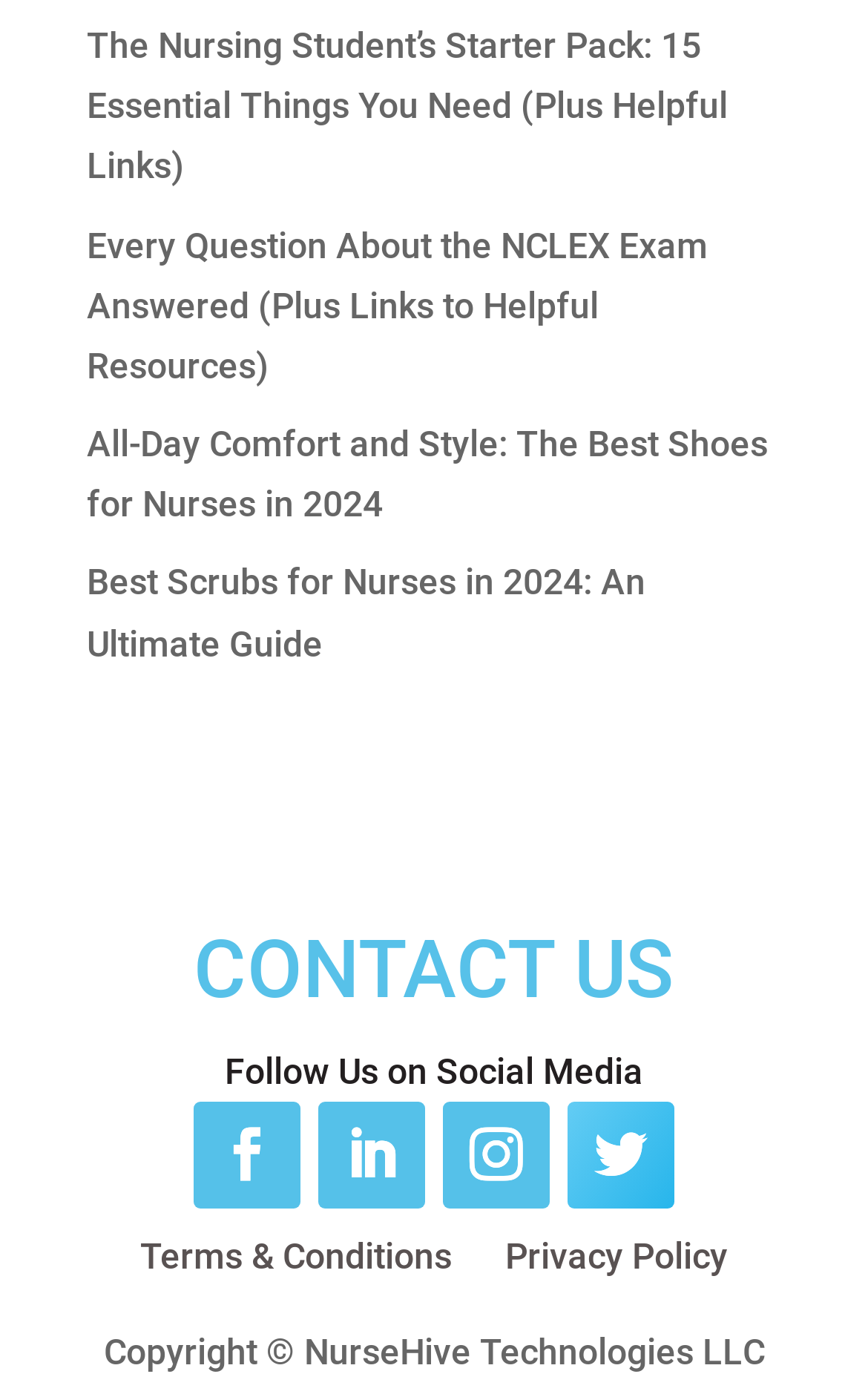Locate the bounding box coordinates of the element that should be clicked to execute the following instruction: "View terms and conditions".

[0.136, 0.886, 0.546, 0.917]